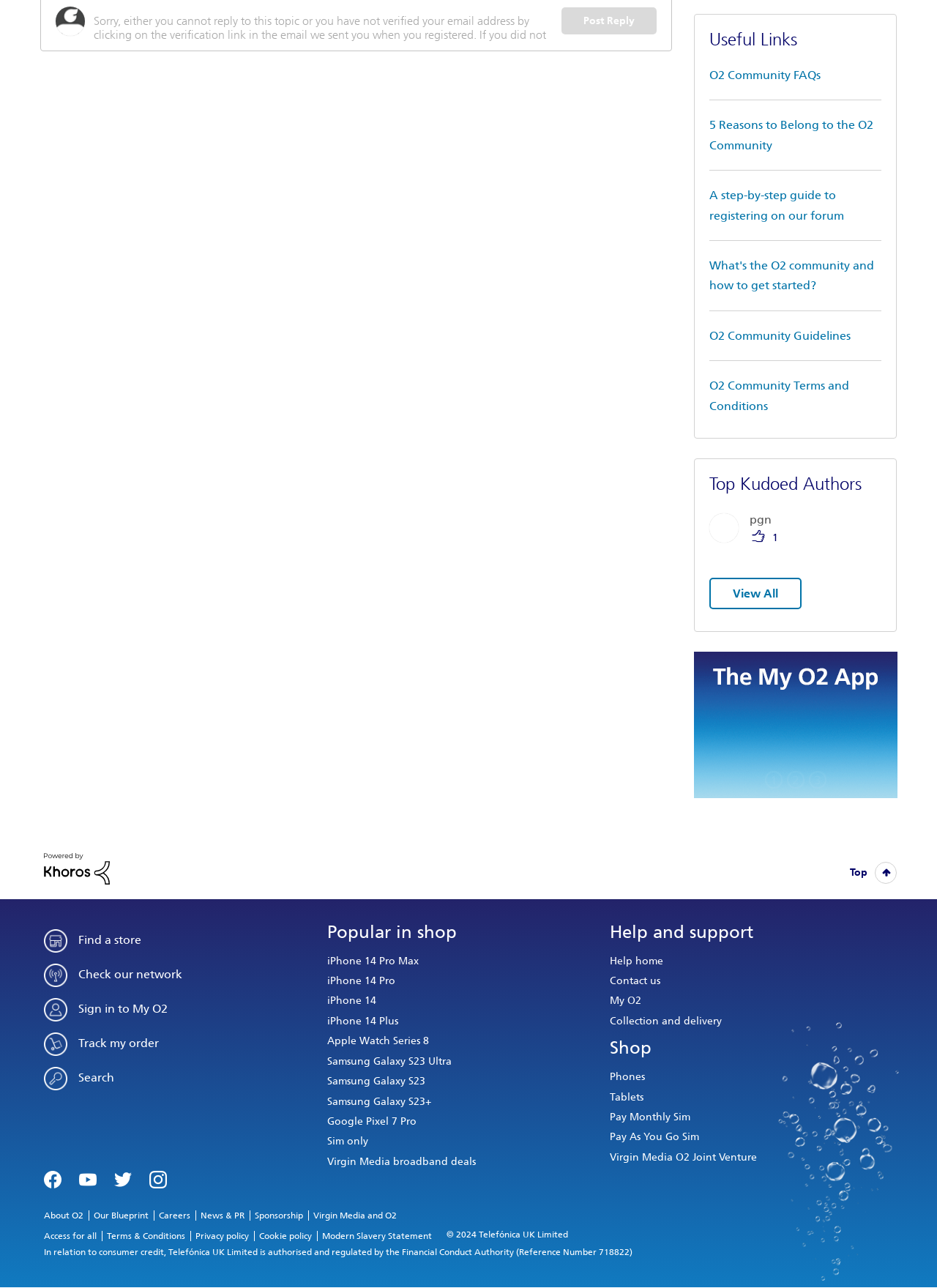Highlight the bounding box coordinates of the region I should click on to meet the following instruction: "Search for something".

[0.084, 0.829, 0.122, 0.844]